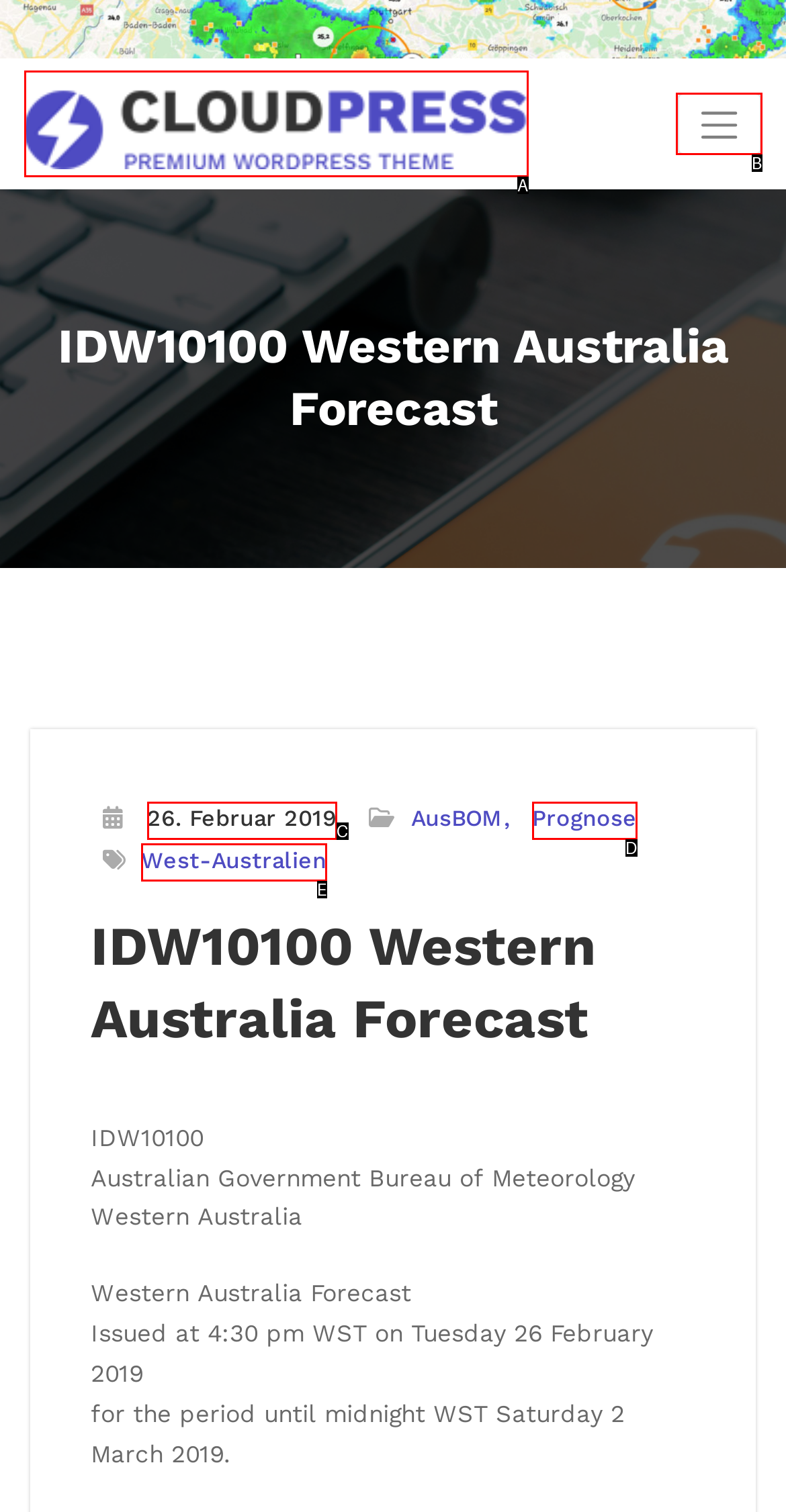From the given choices, determine which HTML element aligns with the description: alt="Blog @ Filderstadtweather" Respond with the letter of the appropriate option.

A